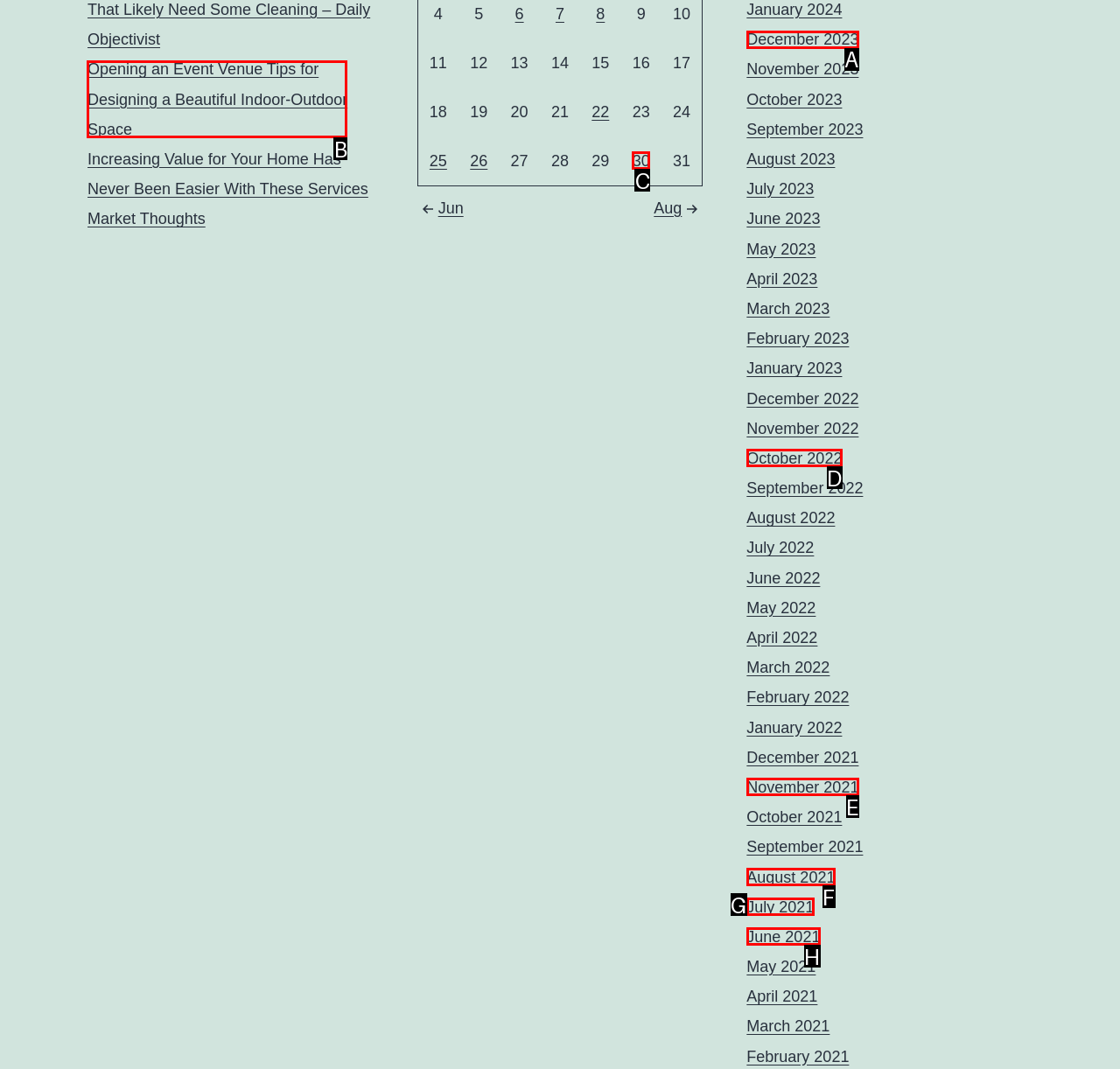Identify which HTML element should be clicked to fulfill this instruction: Explore the 'Prescription Drugs' category Reply with the correct option's letter.

None